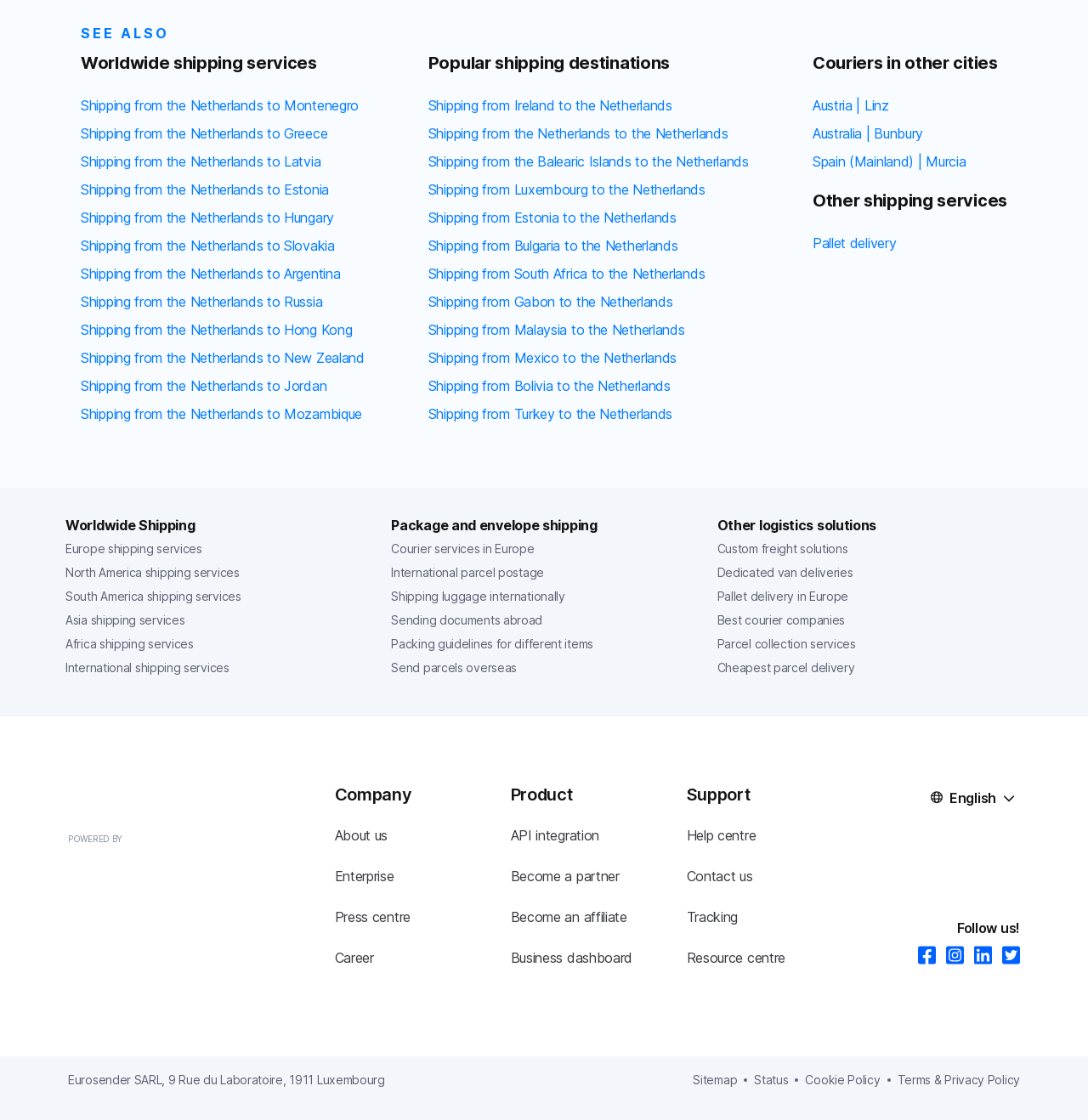Using the details from the image, please elaborate on the following question: How many logistics solutions are listed under 'Other logistics solutions'?

Under the heading 'Other logistics solutions', there are 8 links to different logistics solutions, including custom freight solutions, dedicated van deliveries, and more.